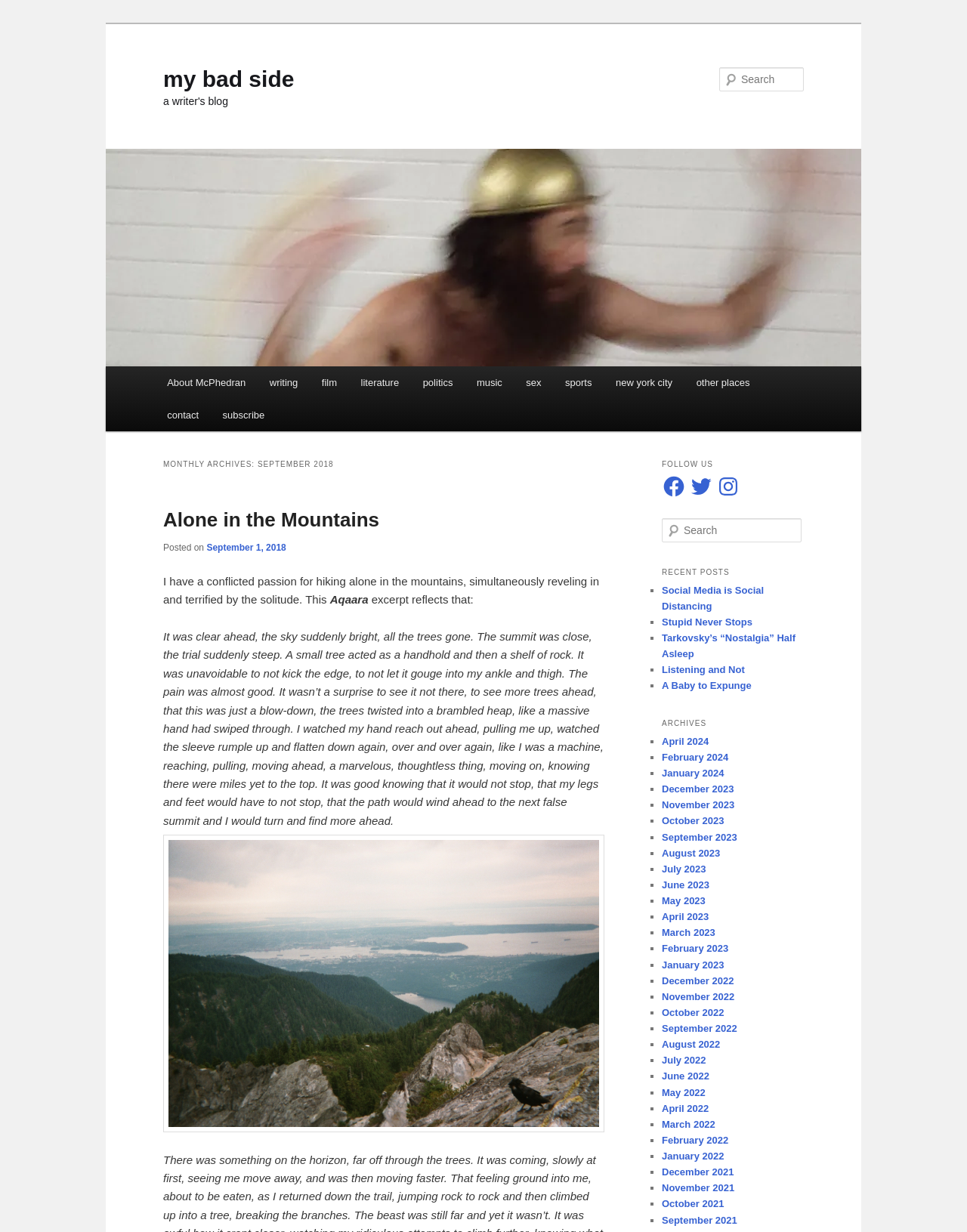What is the name of the blog?
Offer a detailed and full explanation in response to the question.

The name of the blog can be inferred from the heading element with the text 'my bad side' which appears multiple times on the webpage, indicating that it is the title of the blog.